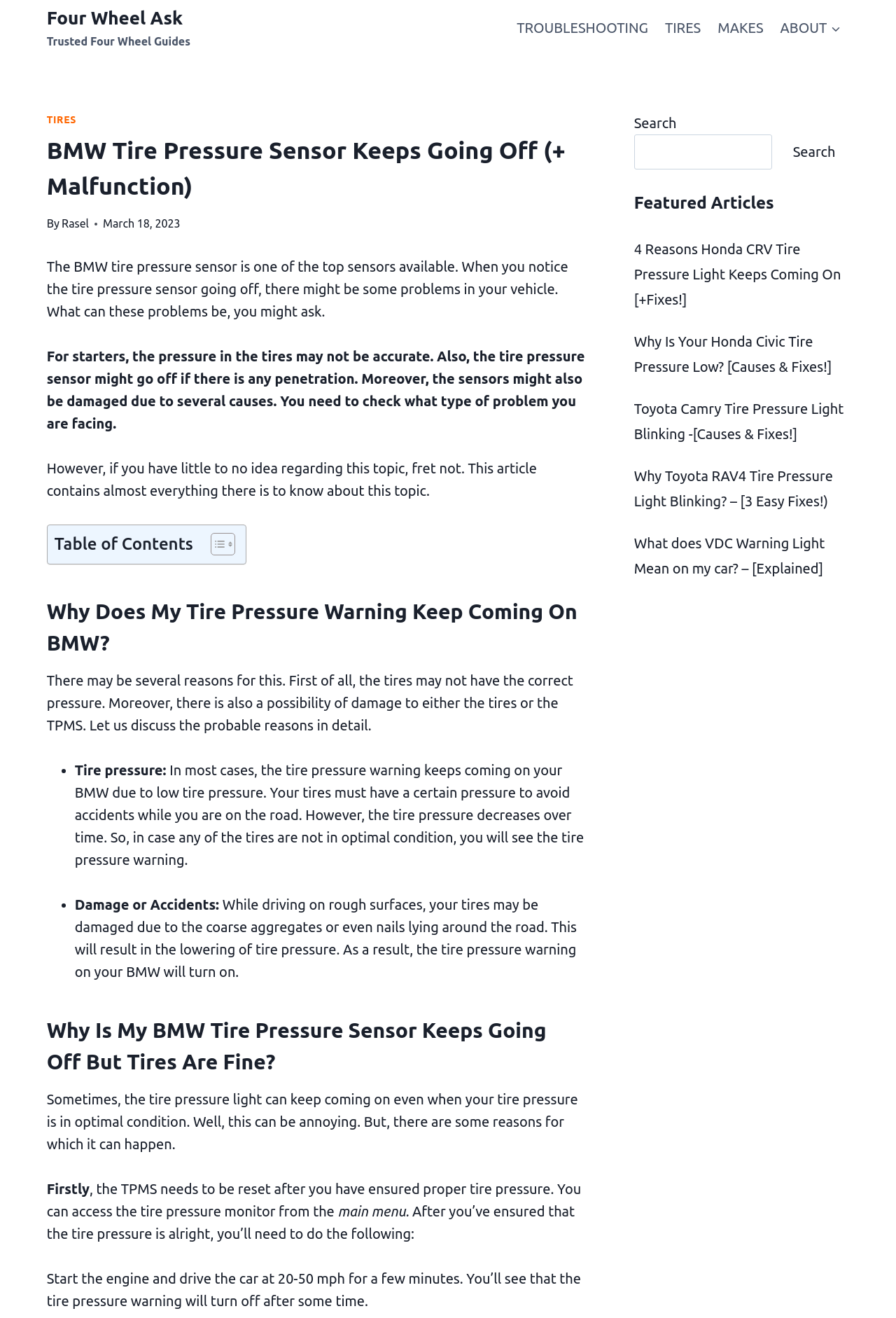Determine the bounding box coordinates for the clickable element to execute this instruction: "Search for something". Provide the coordinates as four float numbers between 0 and 1, i.e., [left, top, right, bottom].

[0.708, 0.102, 0.861, 0.129]